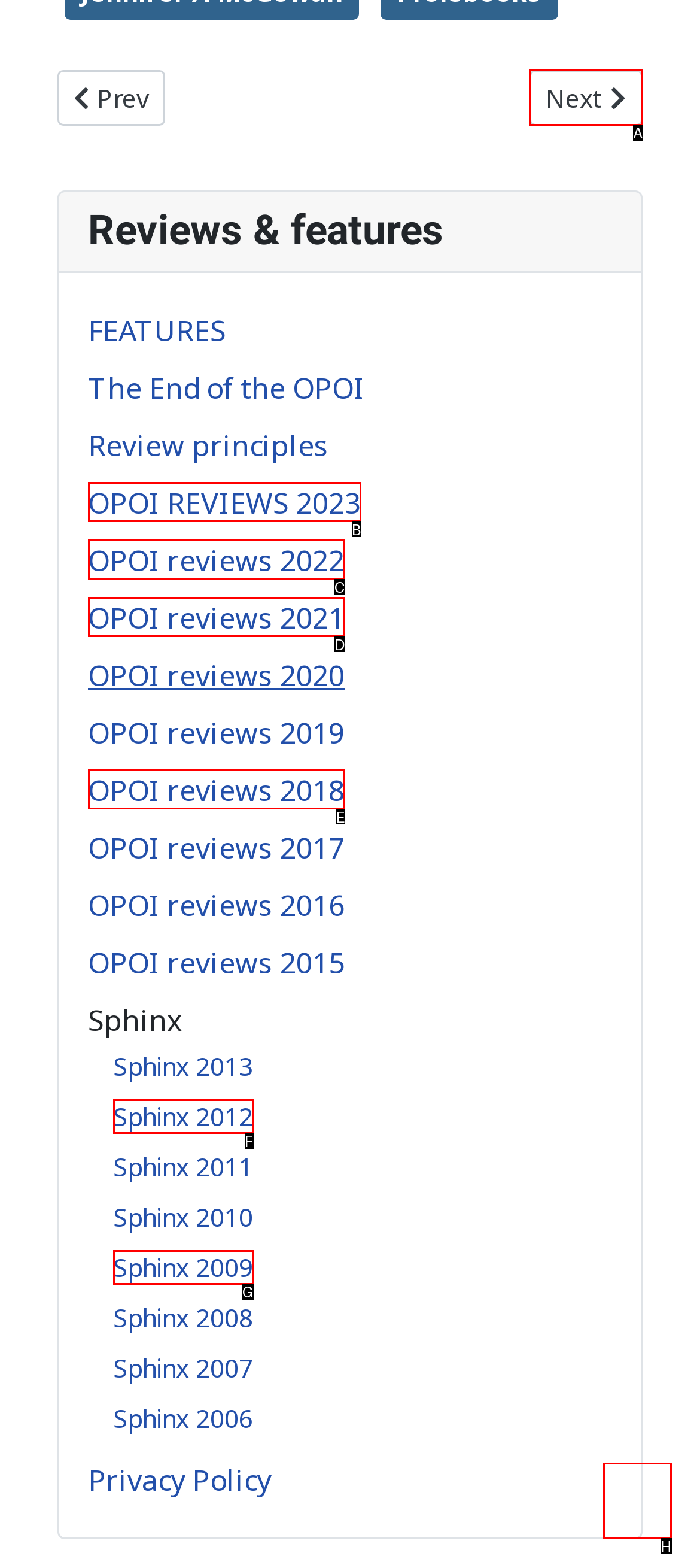Using the provided description: Sphinx 2012, select the most fitting option and return its letter directly from the choices.

F